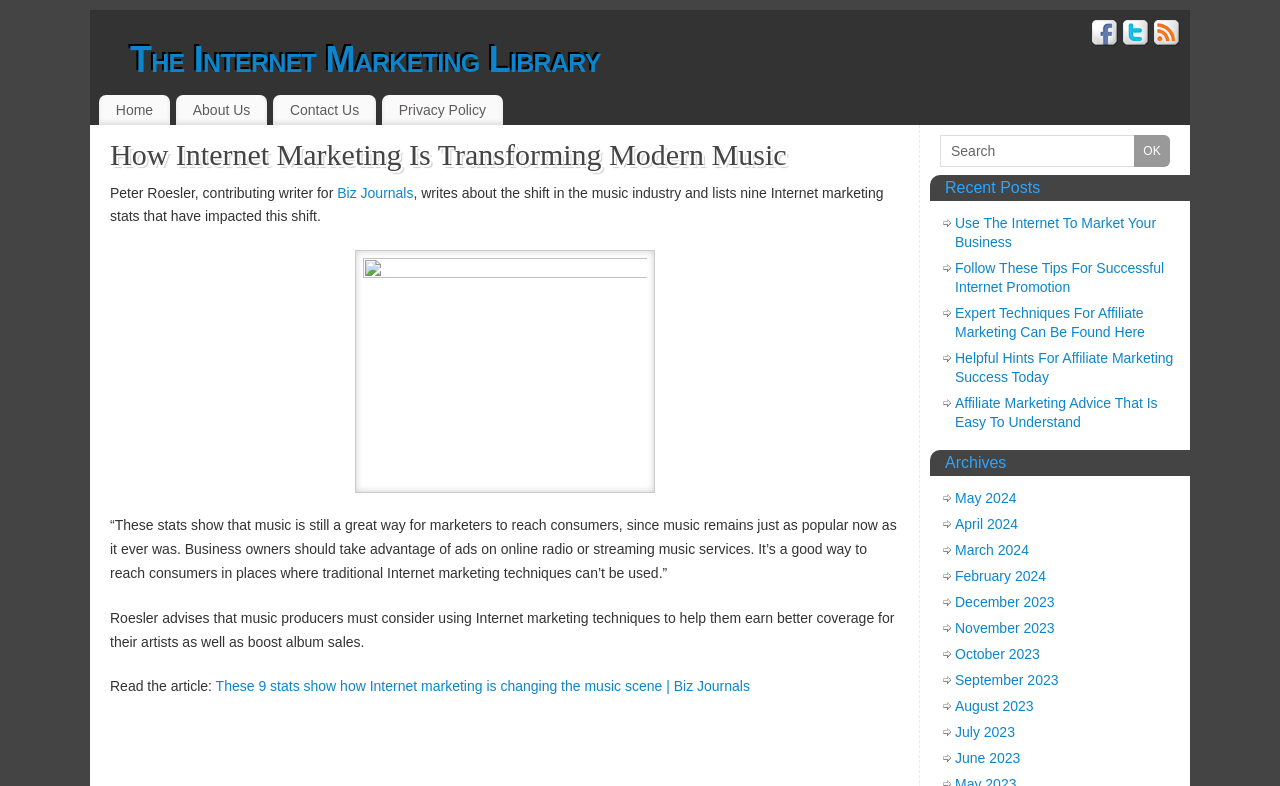Pinpoint the bounding box coordinates of the clickable element needed to complete the instruction: "Go to the home page". The coordinates should be provided as four float numbers between 0 and 1: [left, top, right, bottom].

[0.077, 0.125, 0.133, 0.155]